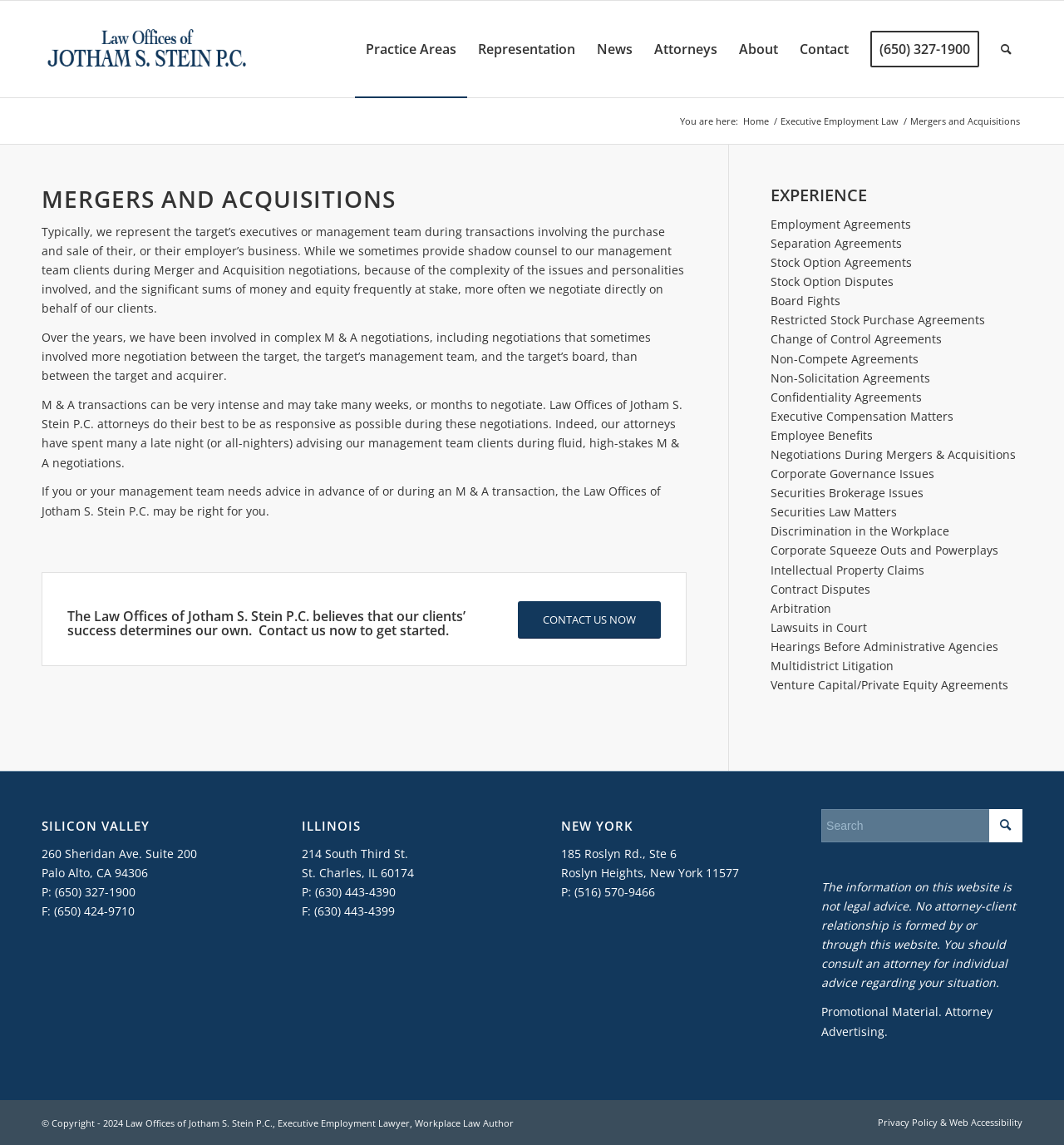Find the UI element described as: "Licences, leases and purchases keyboard_arrow_right" and predict its bounding box coordinates. Ensure the coordinates are four float numbers between 0 and 1, [left, top, right, bottom].

None